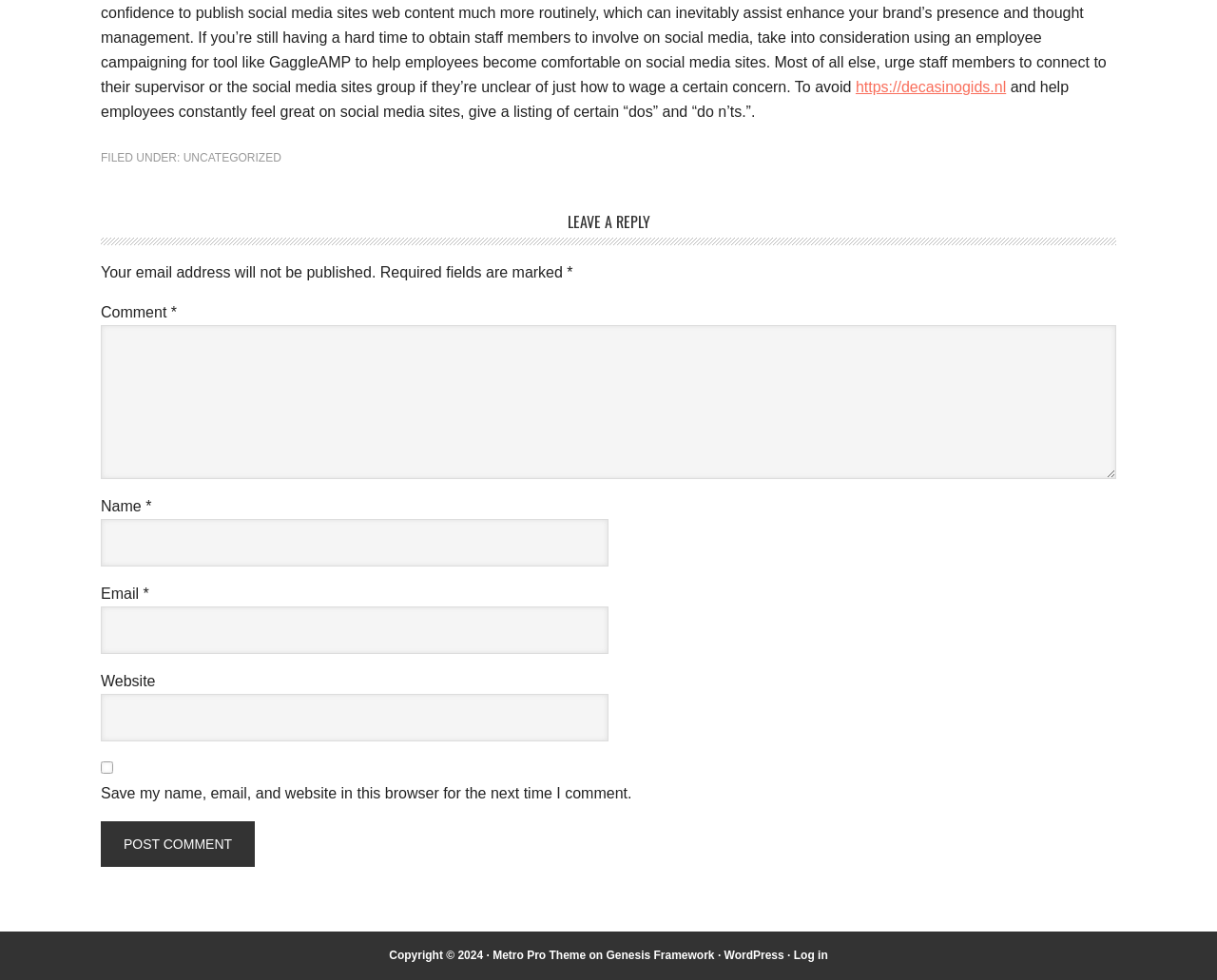Please specify the bounding box coordinates of the clickable section necessary to execute the following command: "post comment".

[0.083, 0.838, 0.209, 0.884]